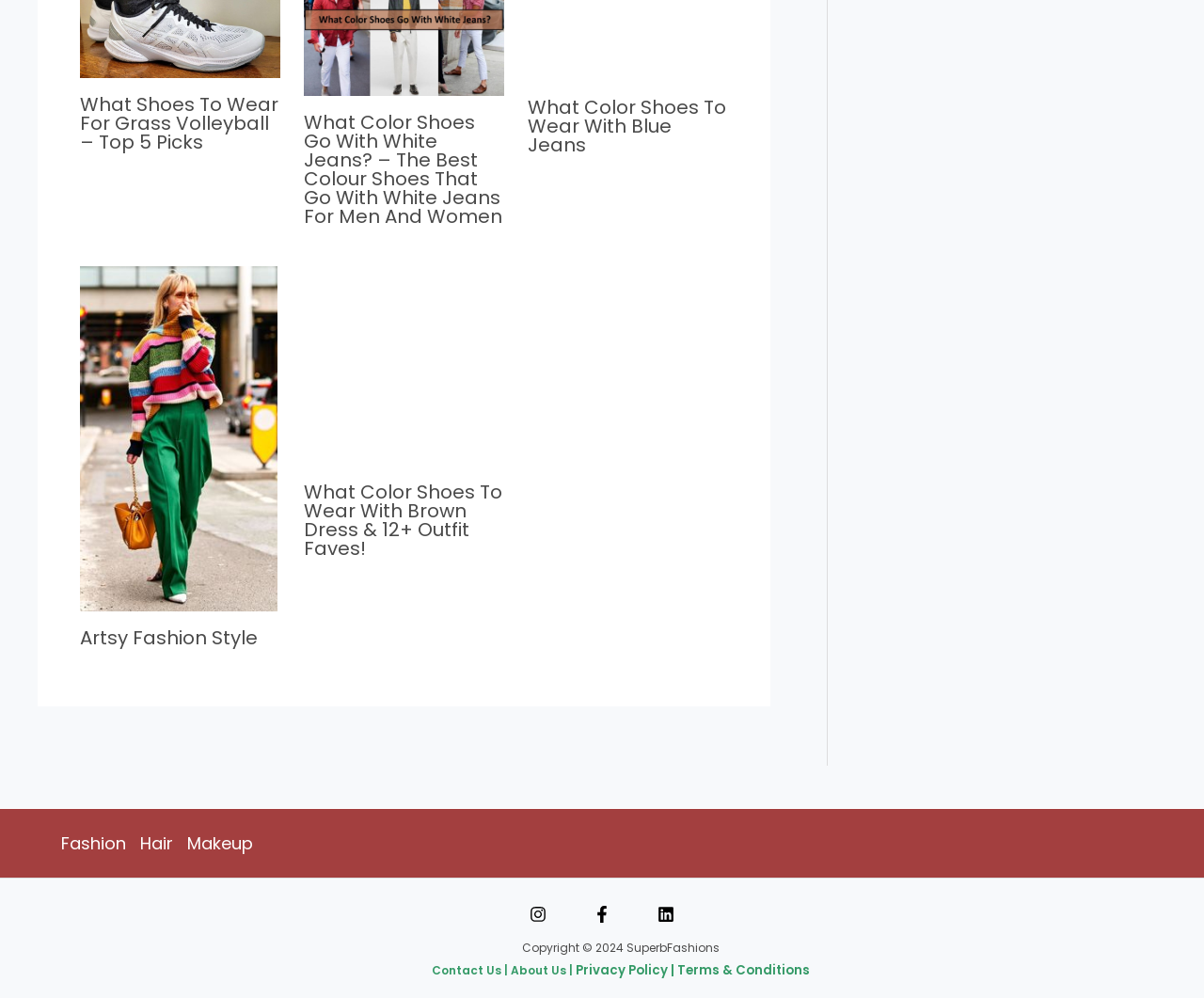What is the topic of the first article?
Using the image provided, answer with just one word or phrase.

Grass Volleyball